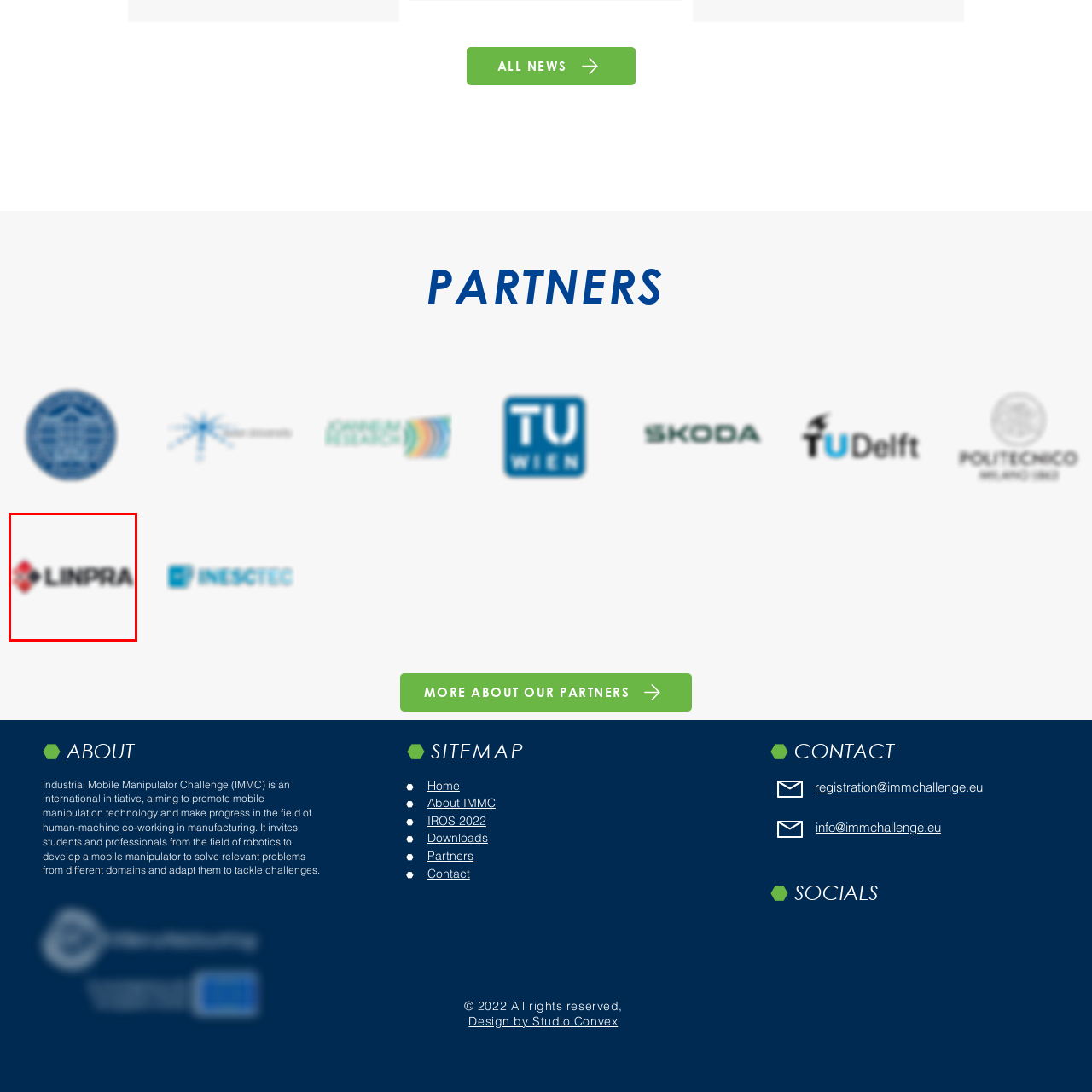Examine the area surrounded by the red box and describe it in detail.

The image prominently features the logo of LINPRA, displayed in a sleek and modern design. The logo is characterized by a red diamond shape on the left, which incorporates a black dot, symbolizing innovation and precision. Accompanying the graphic element is the name "LINPRA" rendered in bold, modern typography, emphasizing a strong professional identity. This branding represents LINPRA's commitment to collaboration and excellence within the broader context of its partnerships, highlighting its active role in various initiatives, notably in the field of mobile manipulation technology and robotics. The logo's clean lines and vibrant colors signal a forward-thinking approach, aligning with the contemporary standards of industry partnerships.